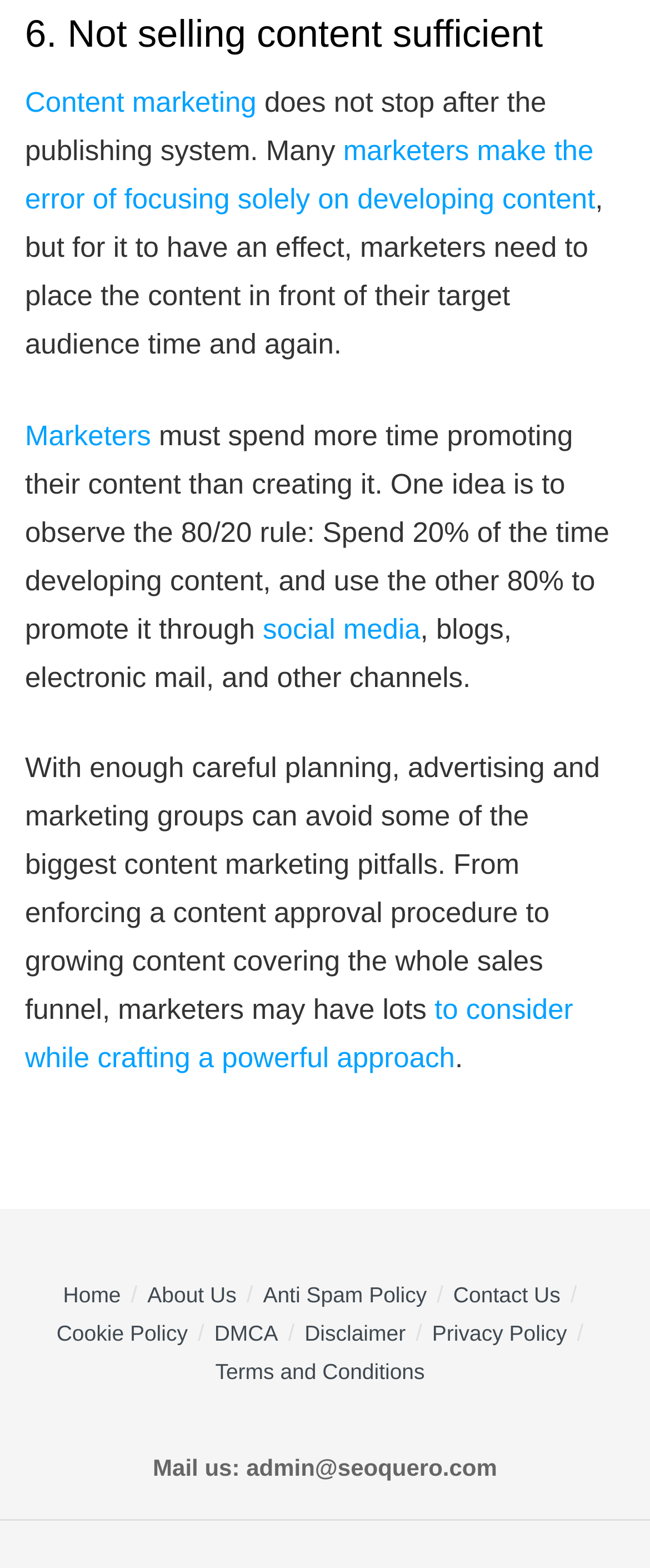Please examine the image and answer the question with a detailed explanation:
What is the email address mentioned on the webpage?

The webpage mentions an email address 'admin@seoquero.com' in the static text element 'Mail us: admin@seoquero.com', which is likely a contact email address.